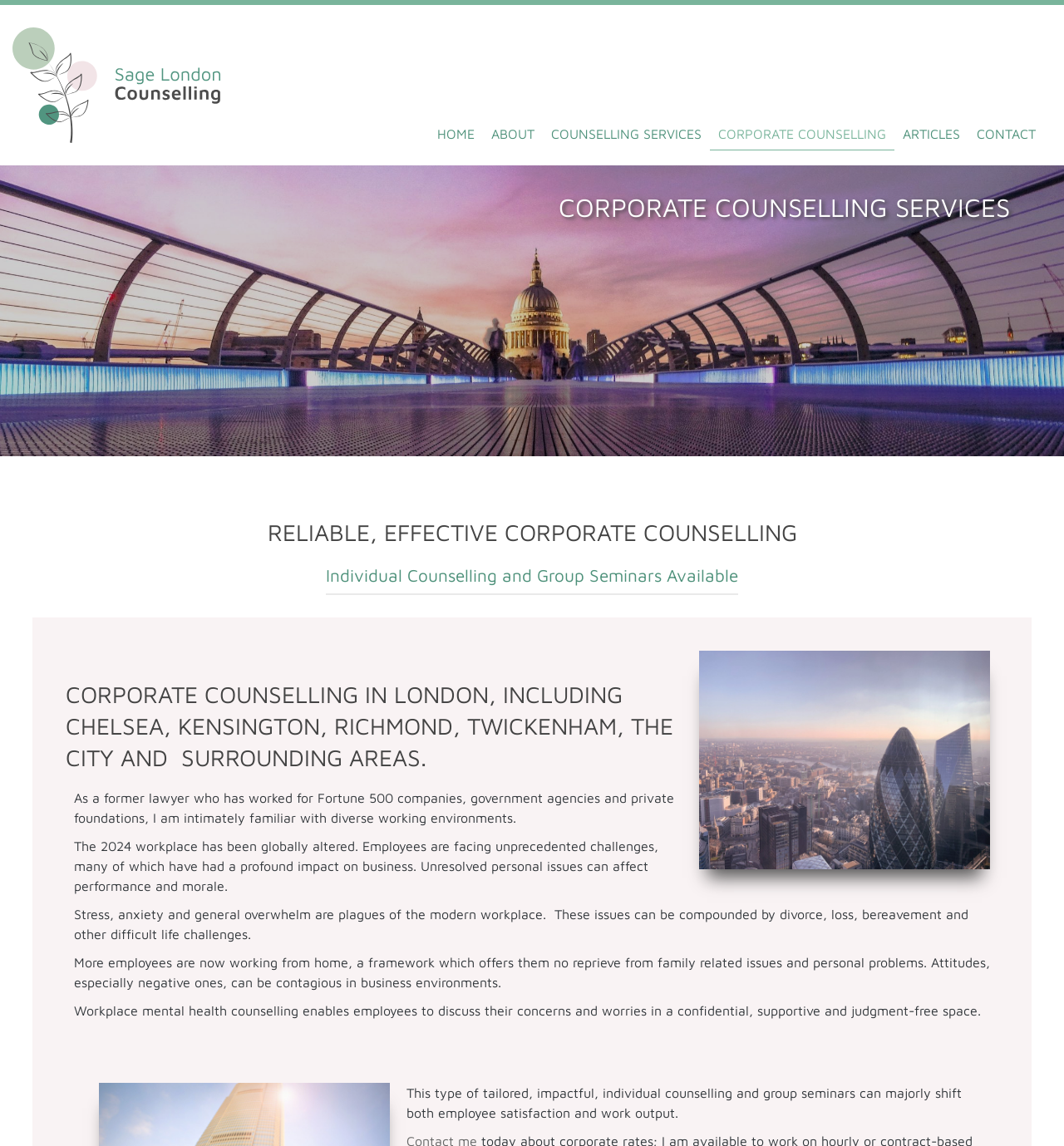Use a single word or phrase to answer the question: What is the background of the counsellor?

Former lawyer